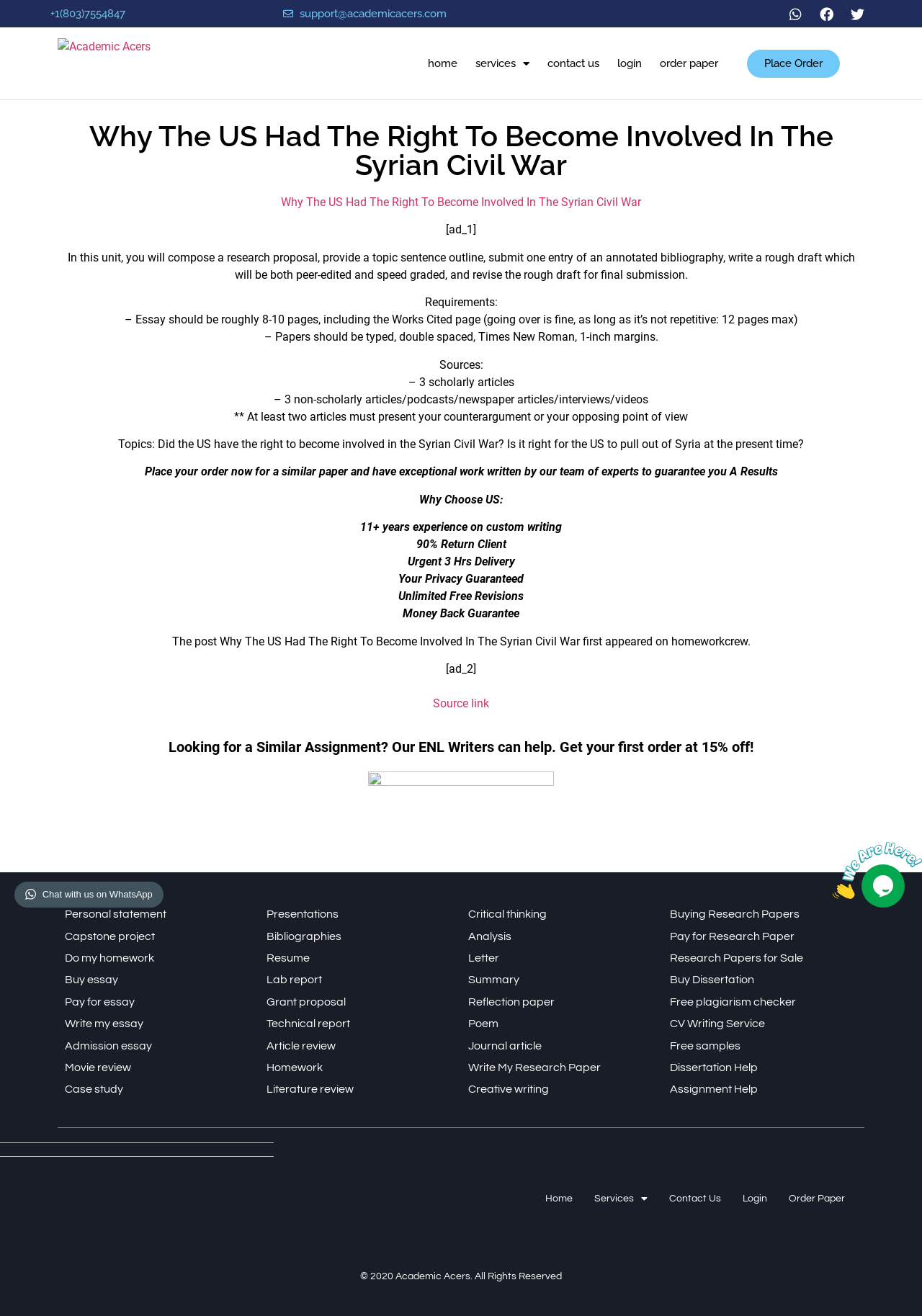Use the information in the screenshot to answer the question comprehensively: How many pages should the essay be?

I found the requirement for the essay page count in the StaticText element with bounding box coordinates [0.135, 0.238, 0.865, 0.248], which states that the essay should be 'roughly 8-10 pages, including the Works Cited page'.